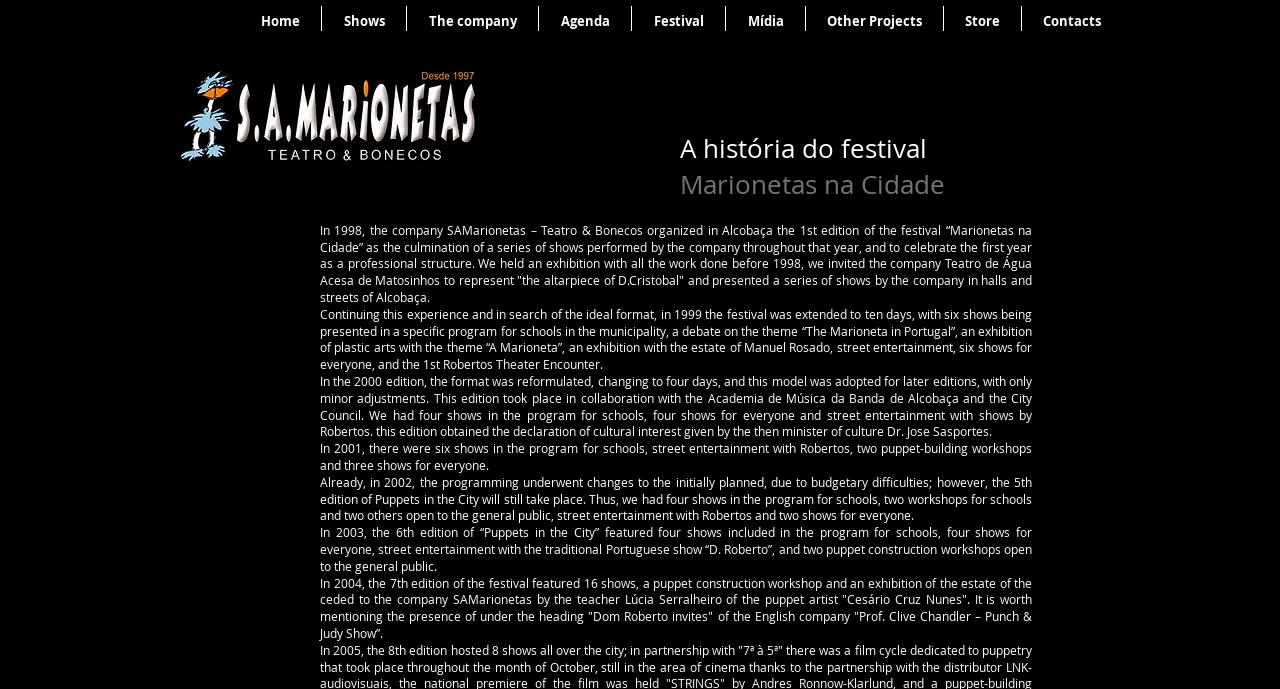Identify the bounding box coordinates of the region I need to click to complete this instruction: "Click on the Shows link".

[0.252, 0.009, 0.317, 0.052]